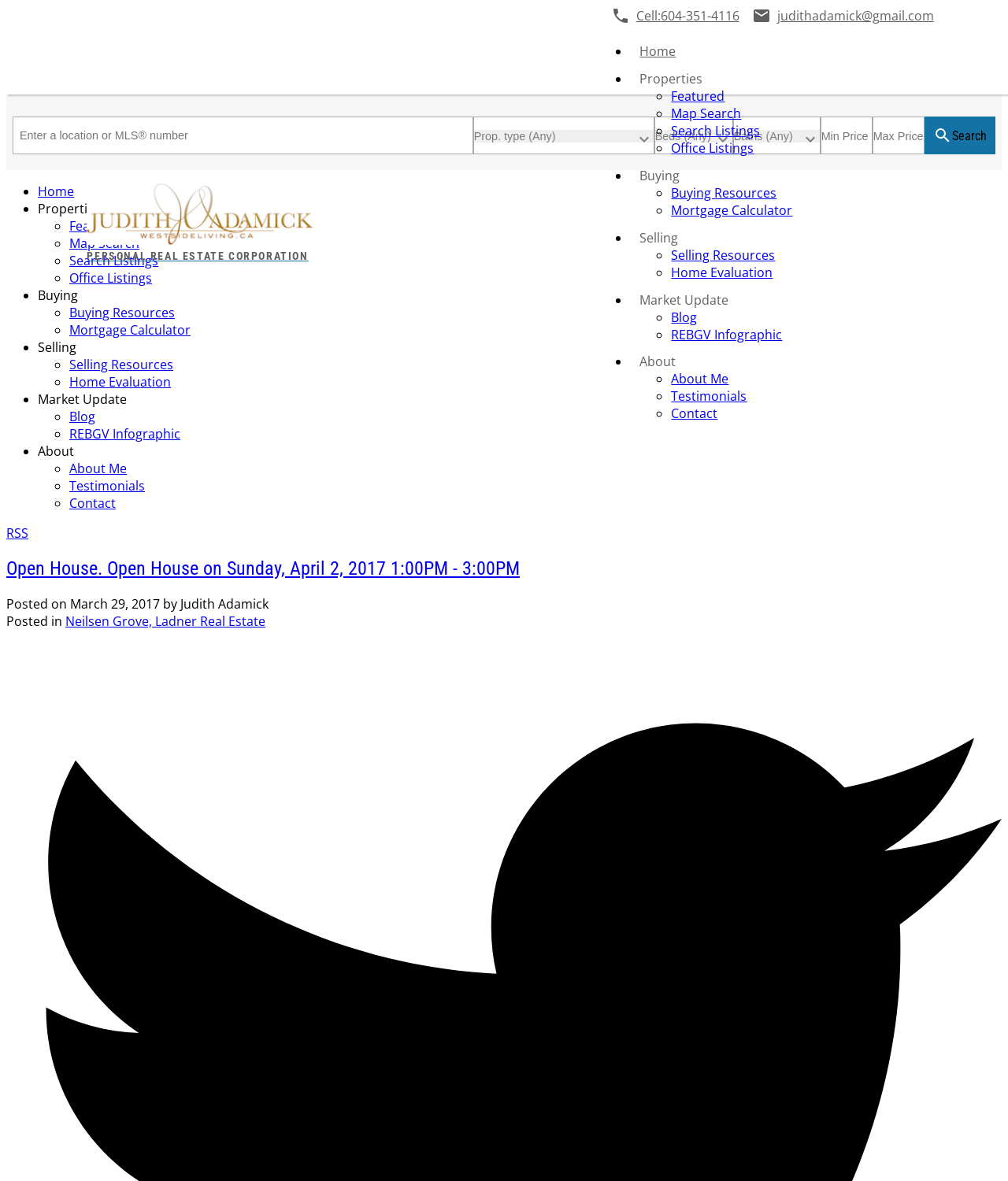What is the name of the real estate corporation?
Using the information from the image, give a concise answer in one word or a short phrase.

Personal Real Estate Corporation